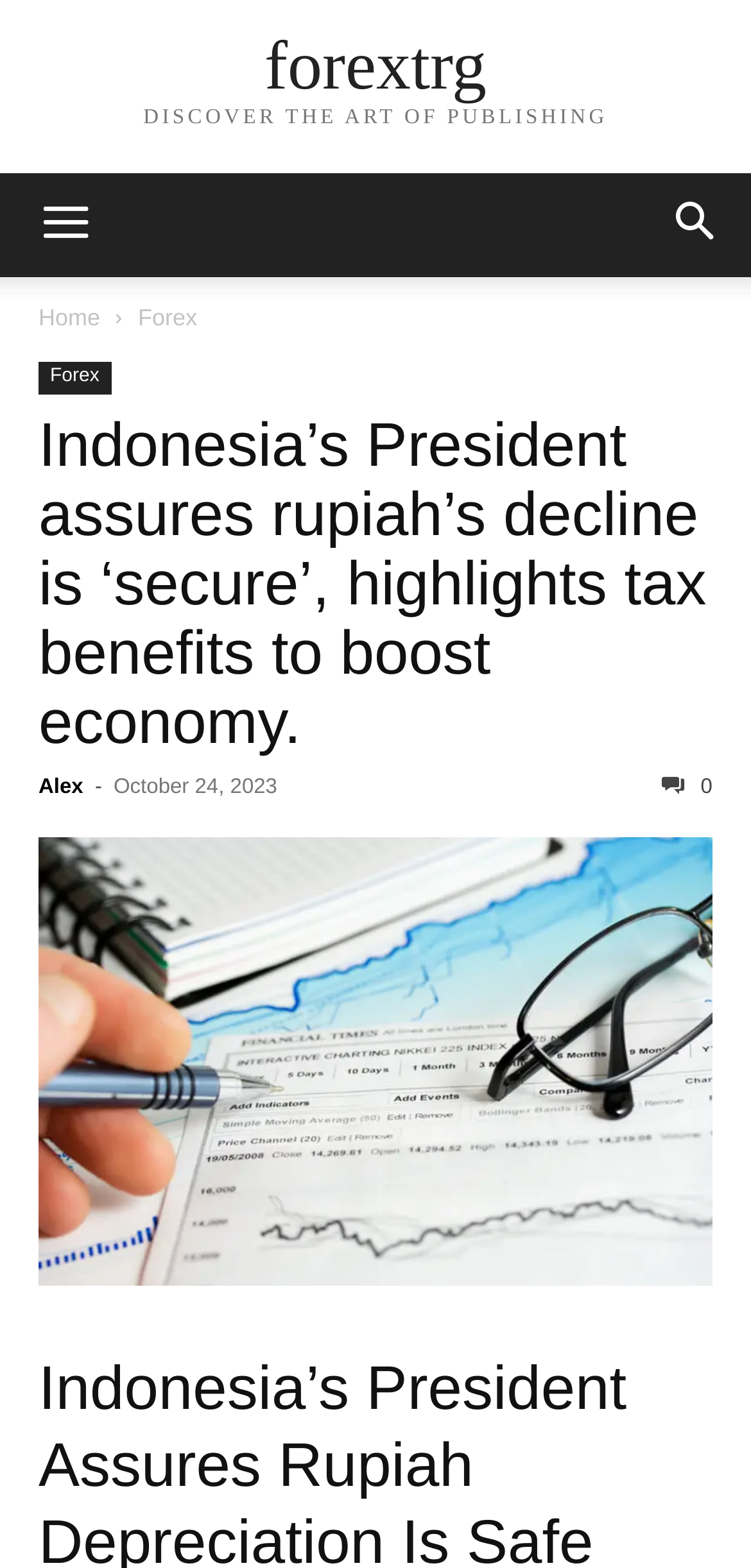What is the name of the website?
Please use the image to provide a one-word or short phrase answer.

forextrg